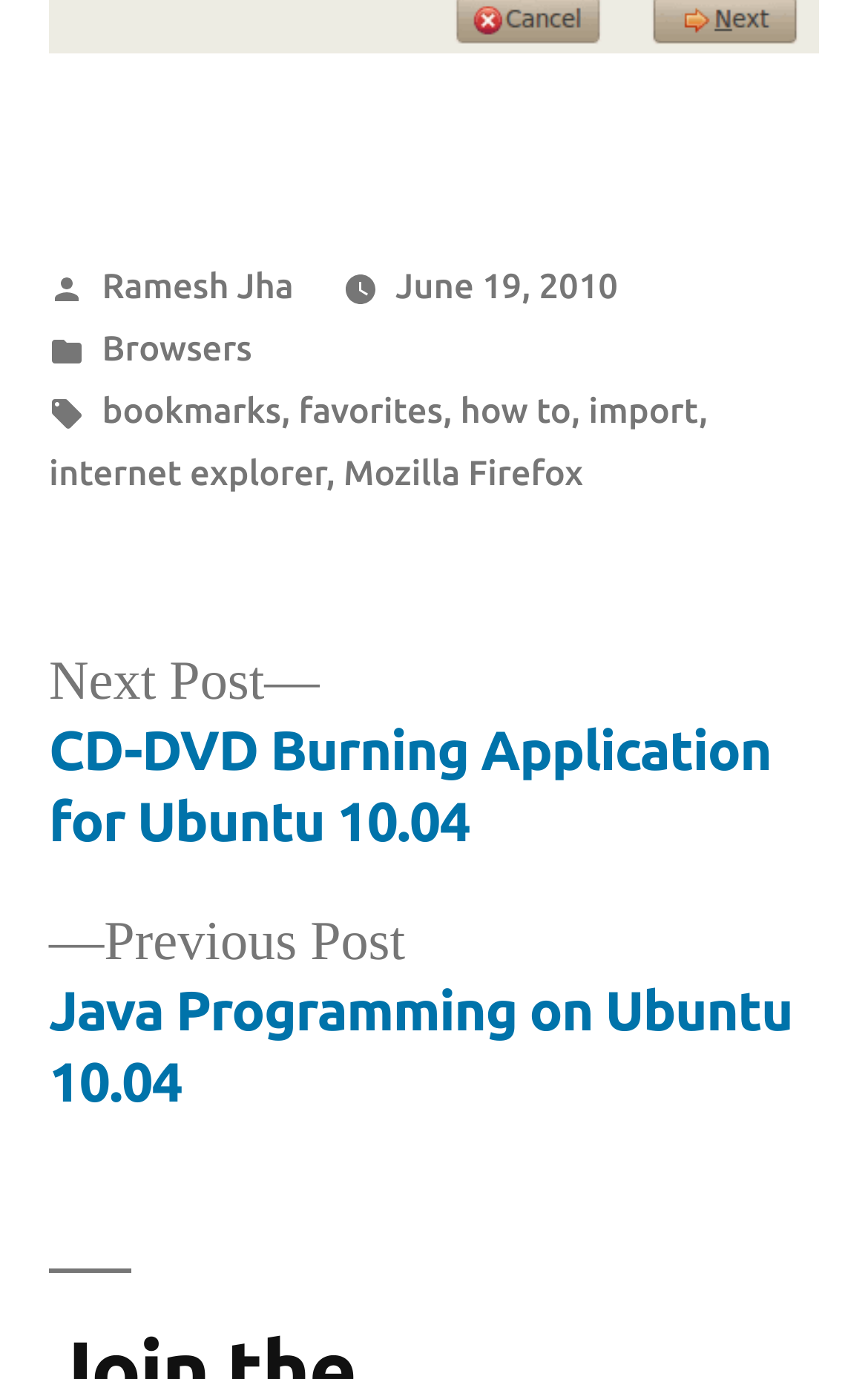What is the category of the article?
Use the information from the screenshot to give a comprehensive response to the question.

The category of the article is mentioned in the footer section, as a link, and it says 'Posted in Browsers'.